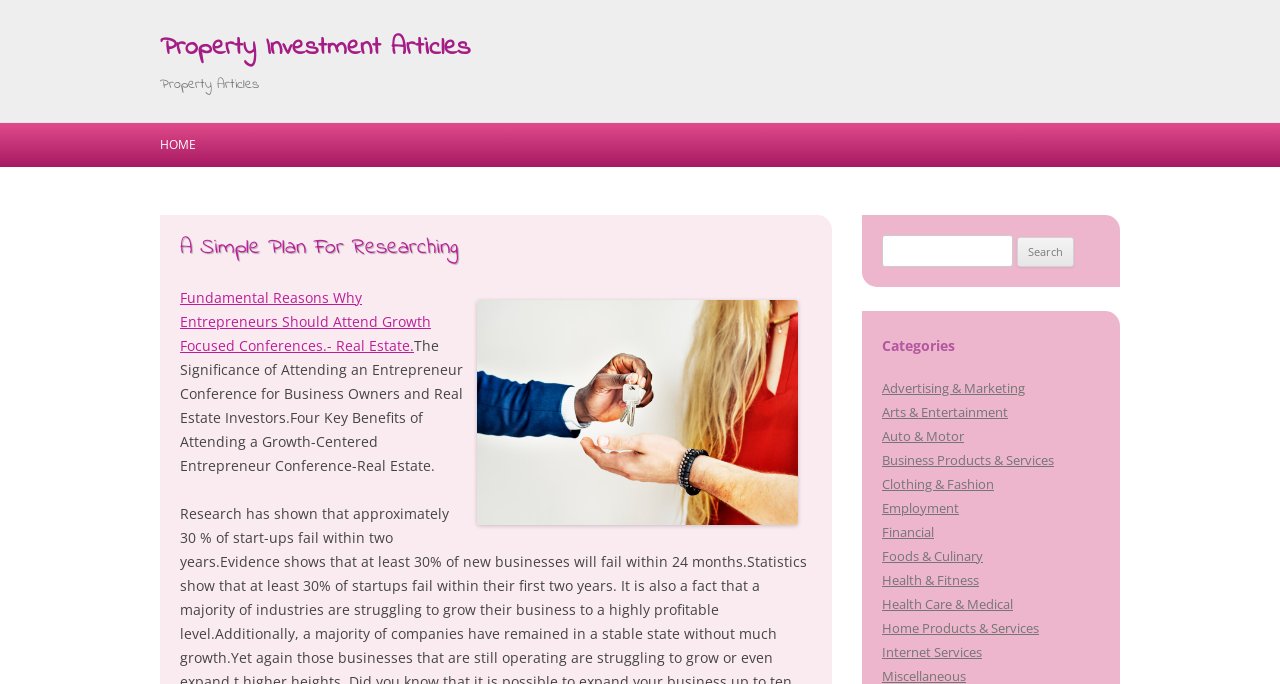Identify the bounding box coordinates of the section to be clicked to complete the task described by the following instruction: "Go to HOME page". The coordinates should be four float numbers between 0 and 1, formatted as [left, top, right, bottom].

[0.125, 0.18, 0.153, 0.244]